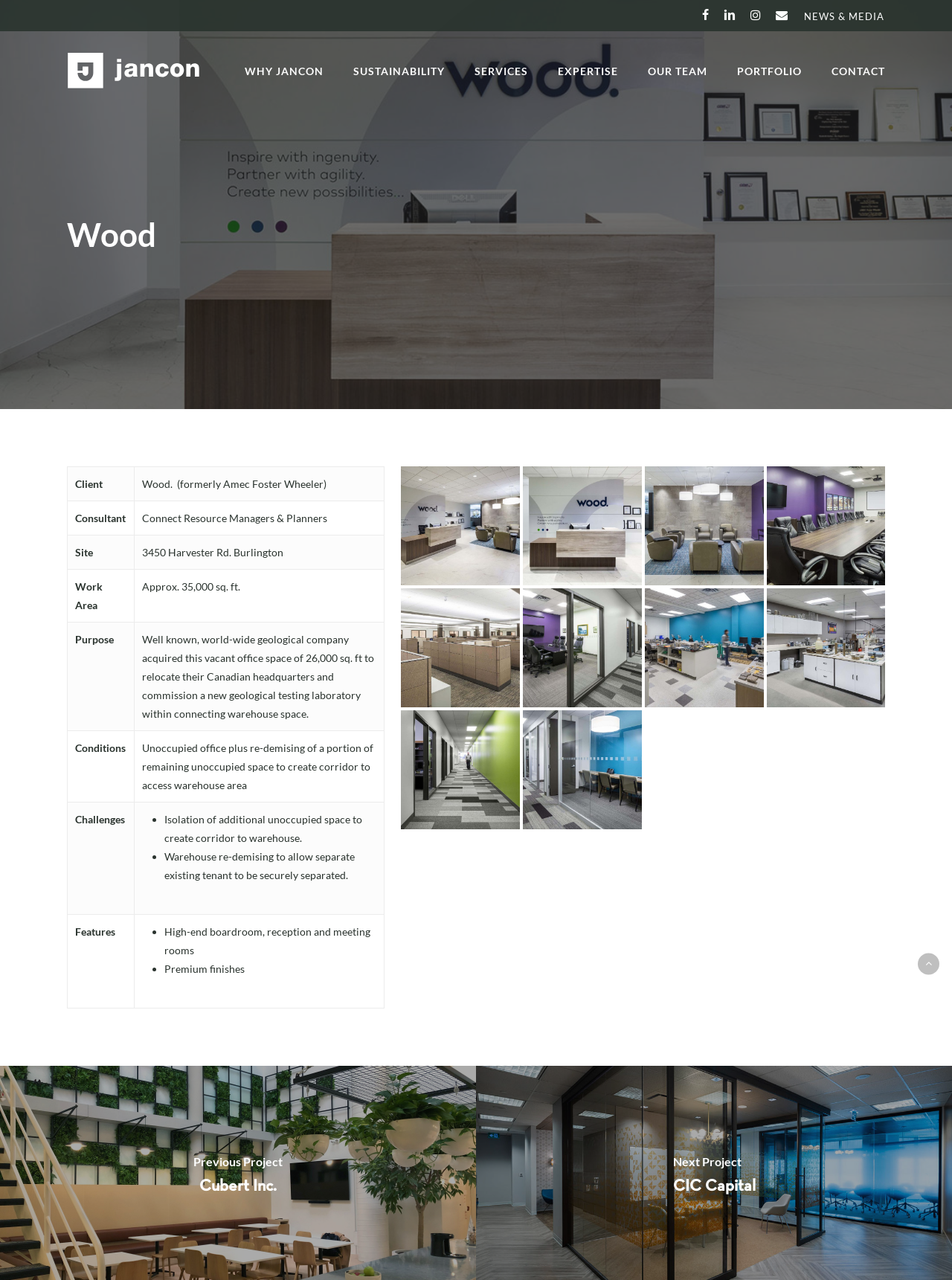Please determine the bounding box coordinates of the clickable area required to carry out the following instruction: "View the project details in the table". The coordinates must be four float numbers between 0 and 1, represented as [left, top, right, bottom].

[0.071, 0.364, 0.404, 0.788]